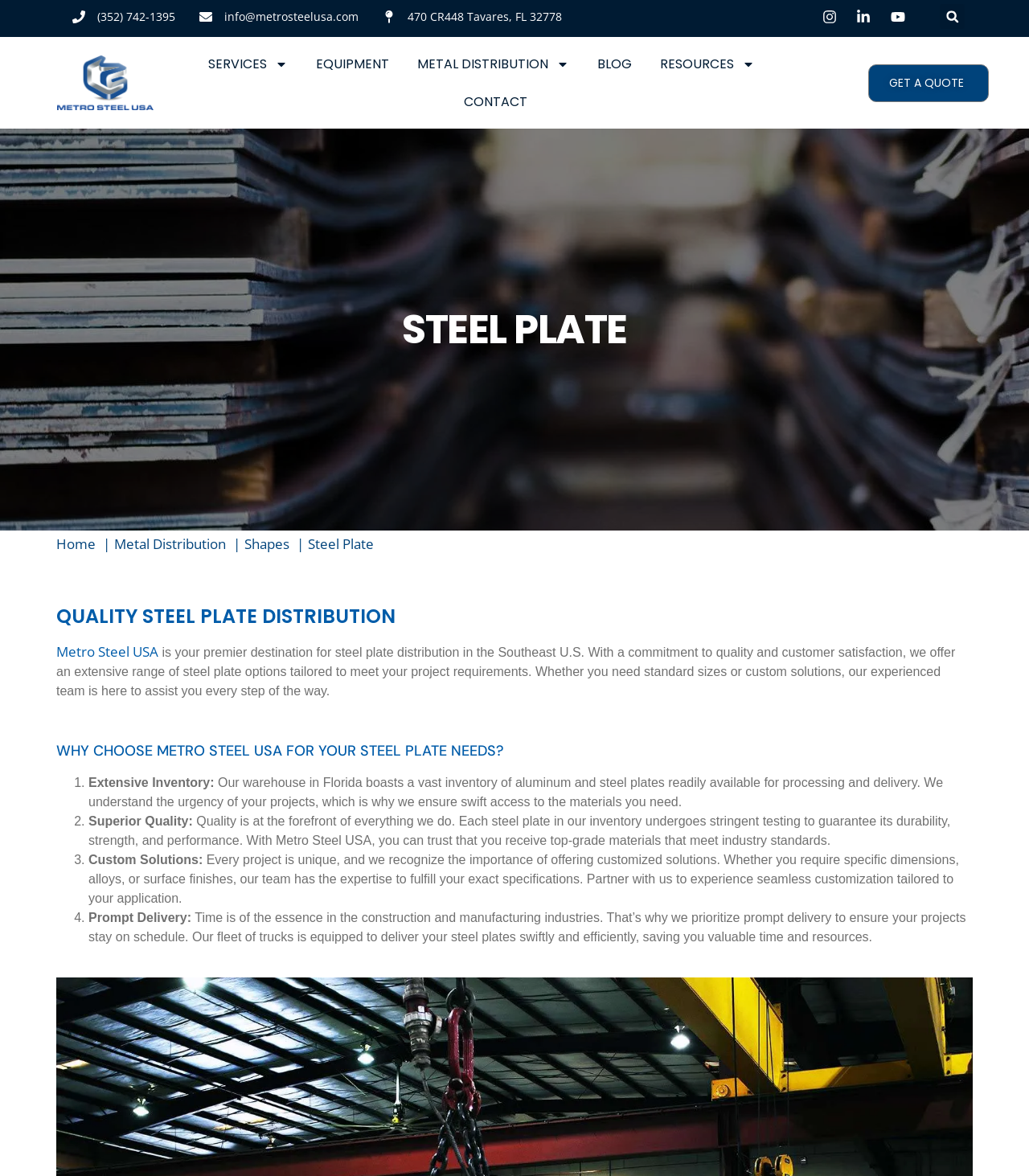Find the bounding box coordinates of the element to click in order to complete the given instruction: "Visit the blog."

[0.58, 0.038, 0.614, 0.07]